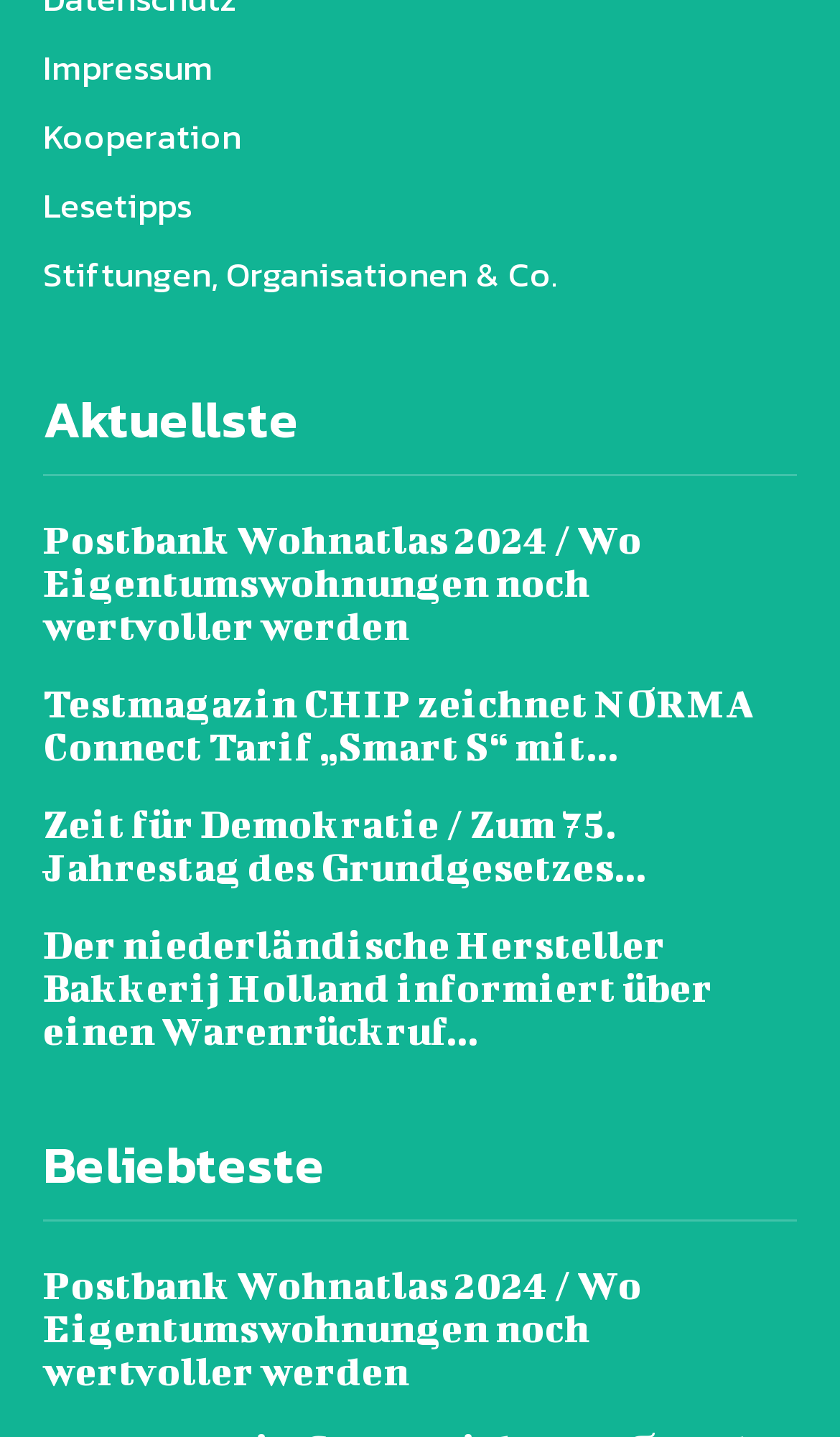Use a single word or phrase to answer the question: 
How many links are under the 'Aktuellste' heading?

4